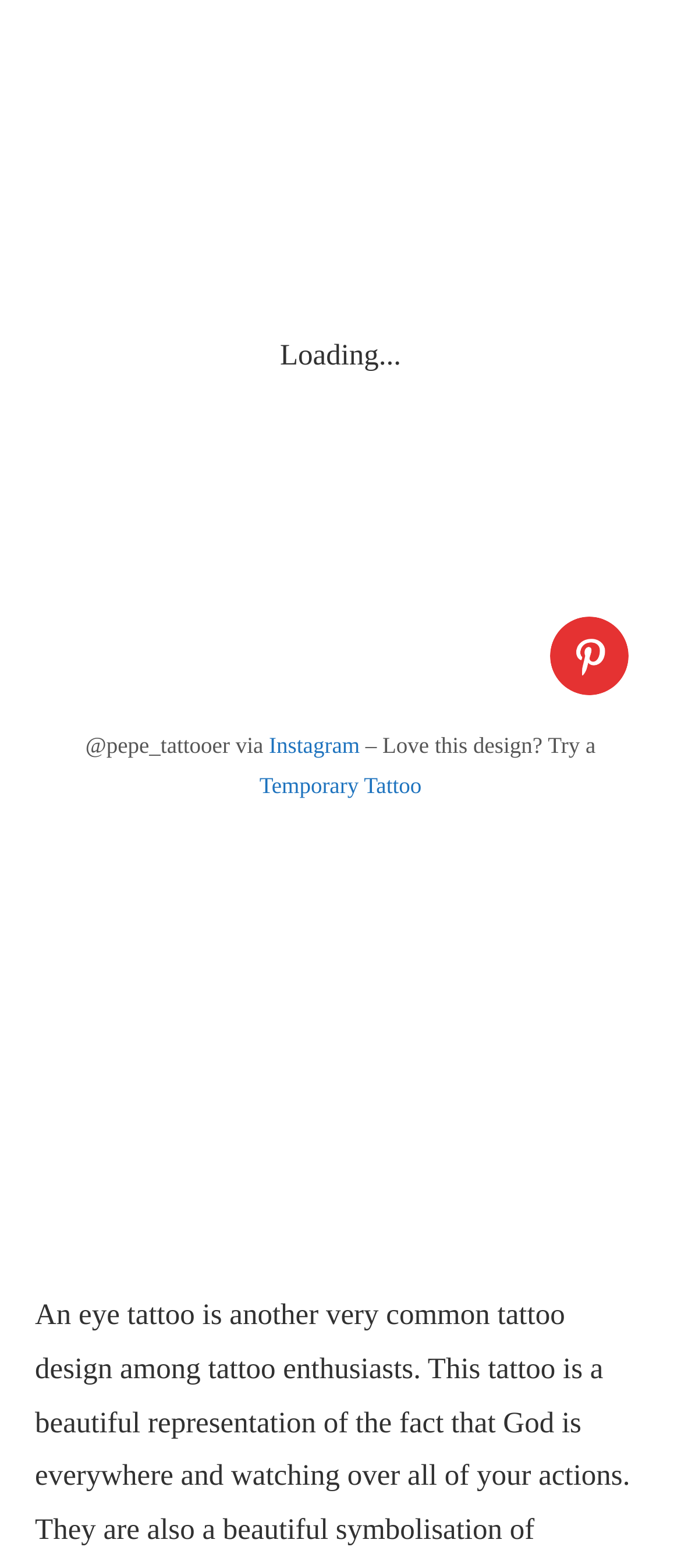What is the caption of the image?
Please provide a comprehensive answer to the question based on the webpage screenshot.

The figcaption element is empty, indicating that there is no caption for the image.